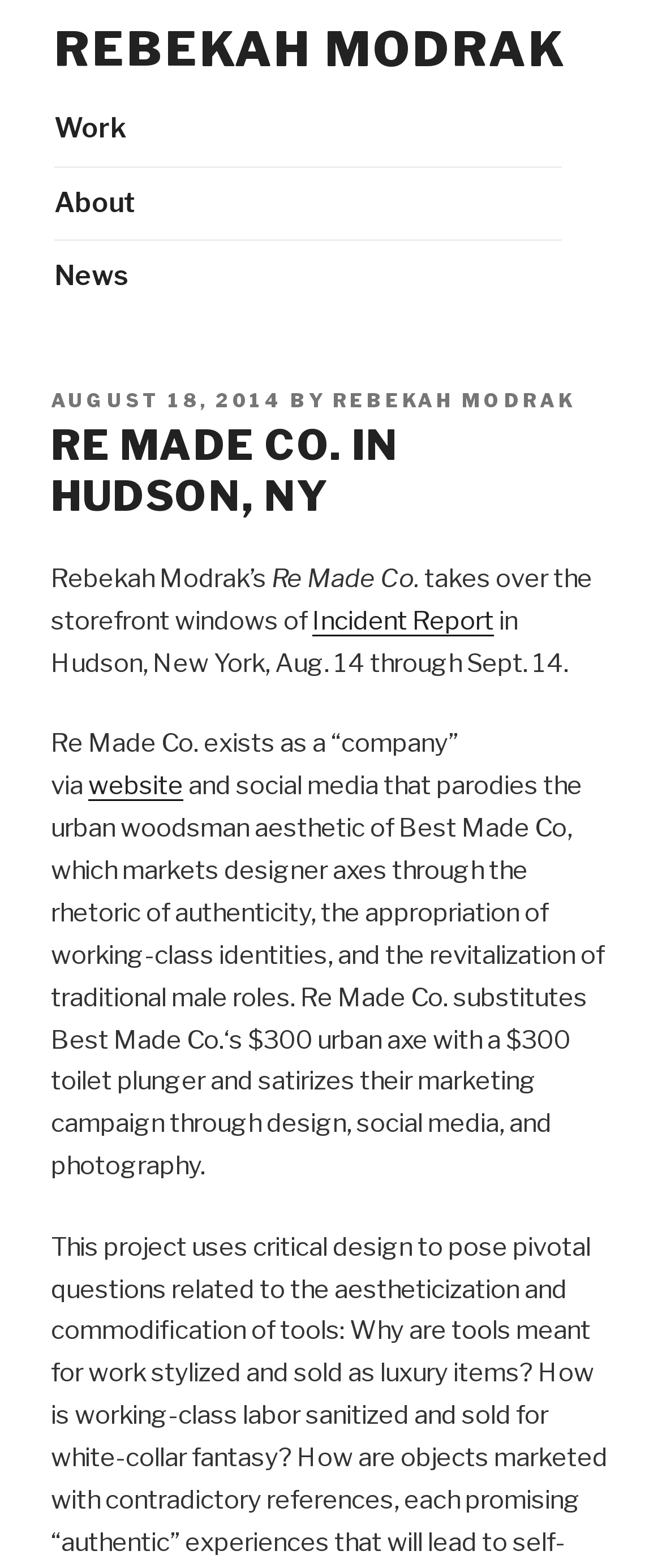Answer briefly with one word or phrase:
What is the replacement product in the satire?

toilet plunger